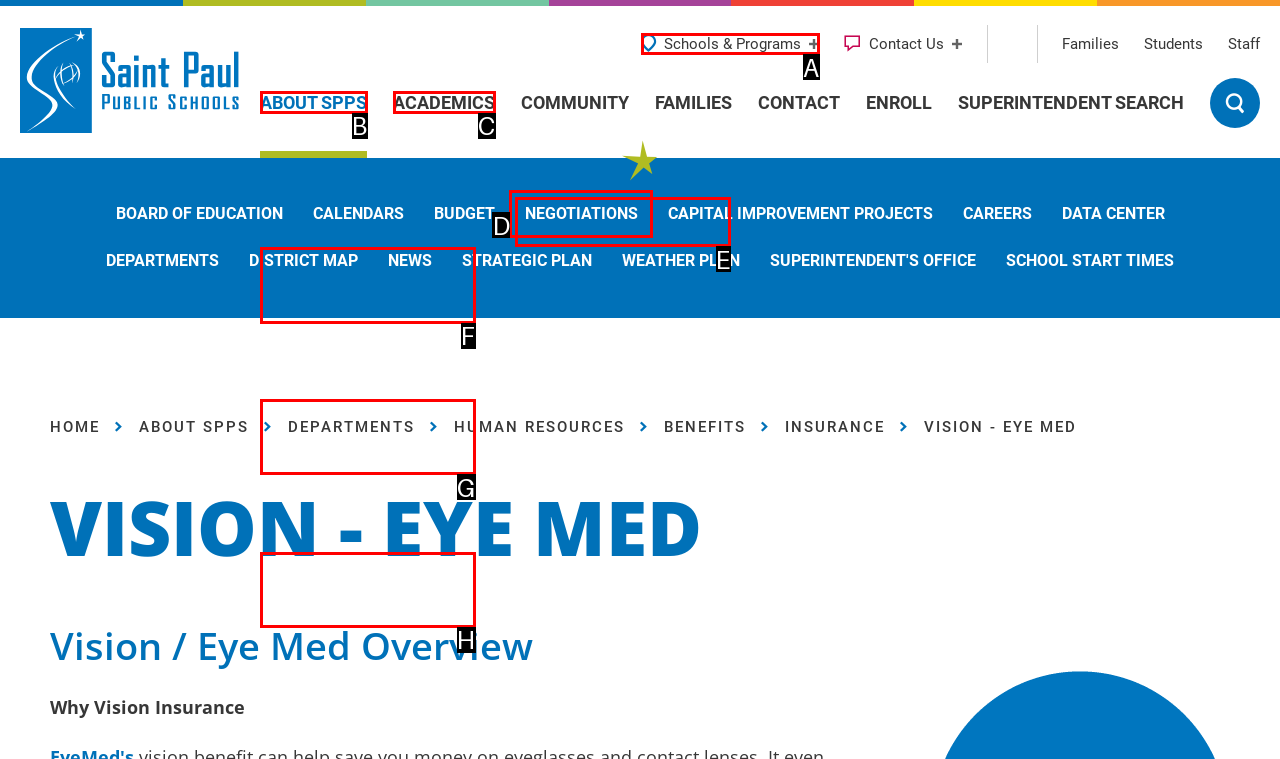Identify the letter of the correct UI element to fulfill the task: Click the Schools & Programs button from the given options in the screenshot.

A